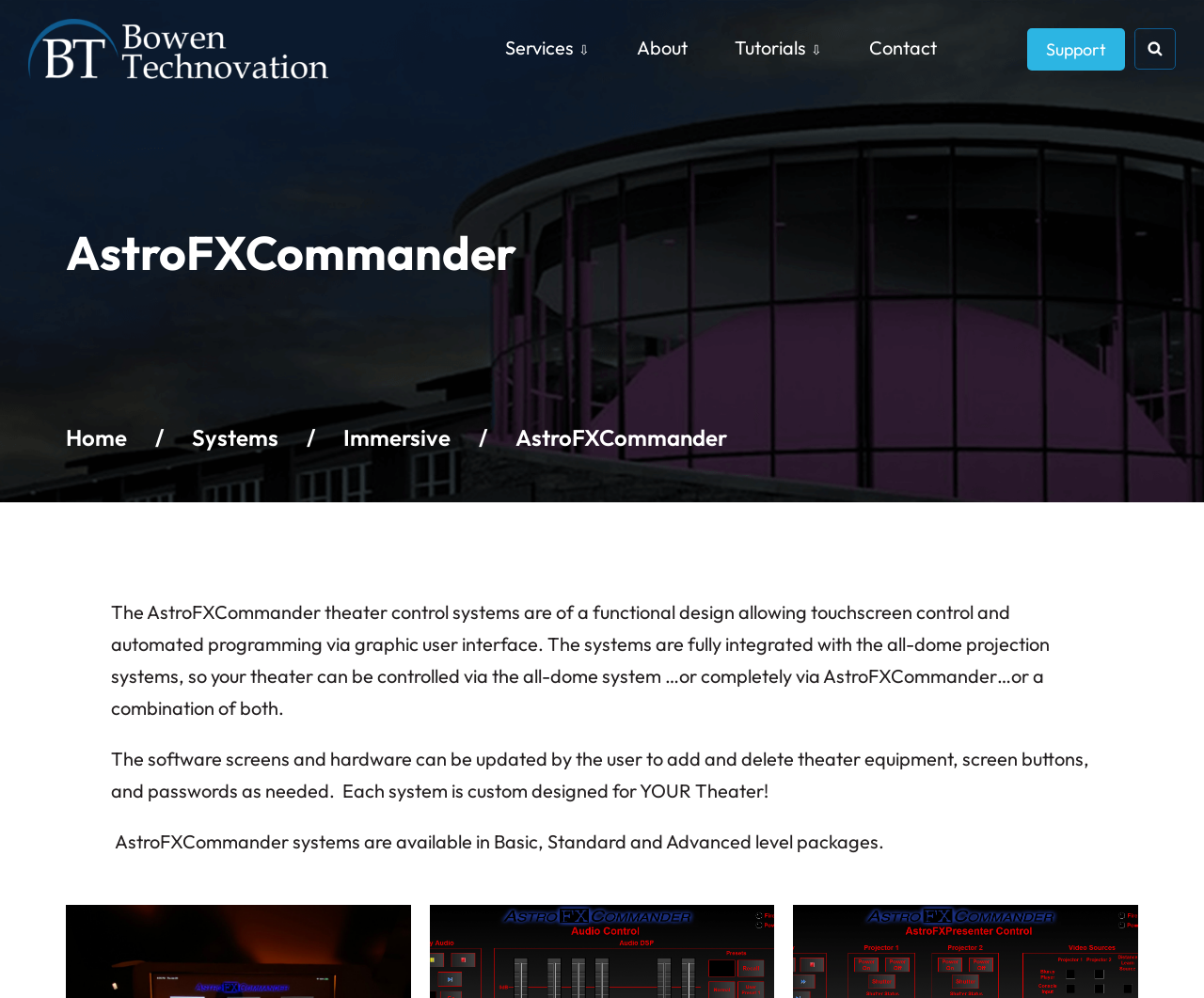What can be updated by the user in AstroFXCommander?
Craft a detailed and extensive response to the question.

The webpage states that the software screens and hardware can be updated by the user to add and delete theater equipment, screen buttons, and passwords as needed. This information is mentioned in the StaticText element with the text 'The software screens and hardware can be updated by the user to add and delete theater equipment, screen buttons, and passwords as needed.'